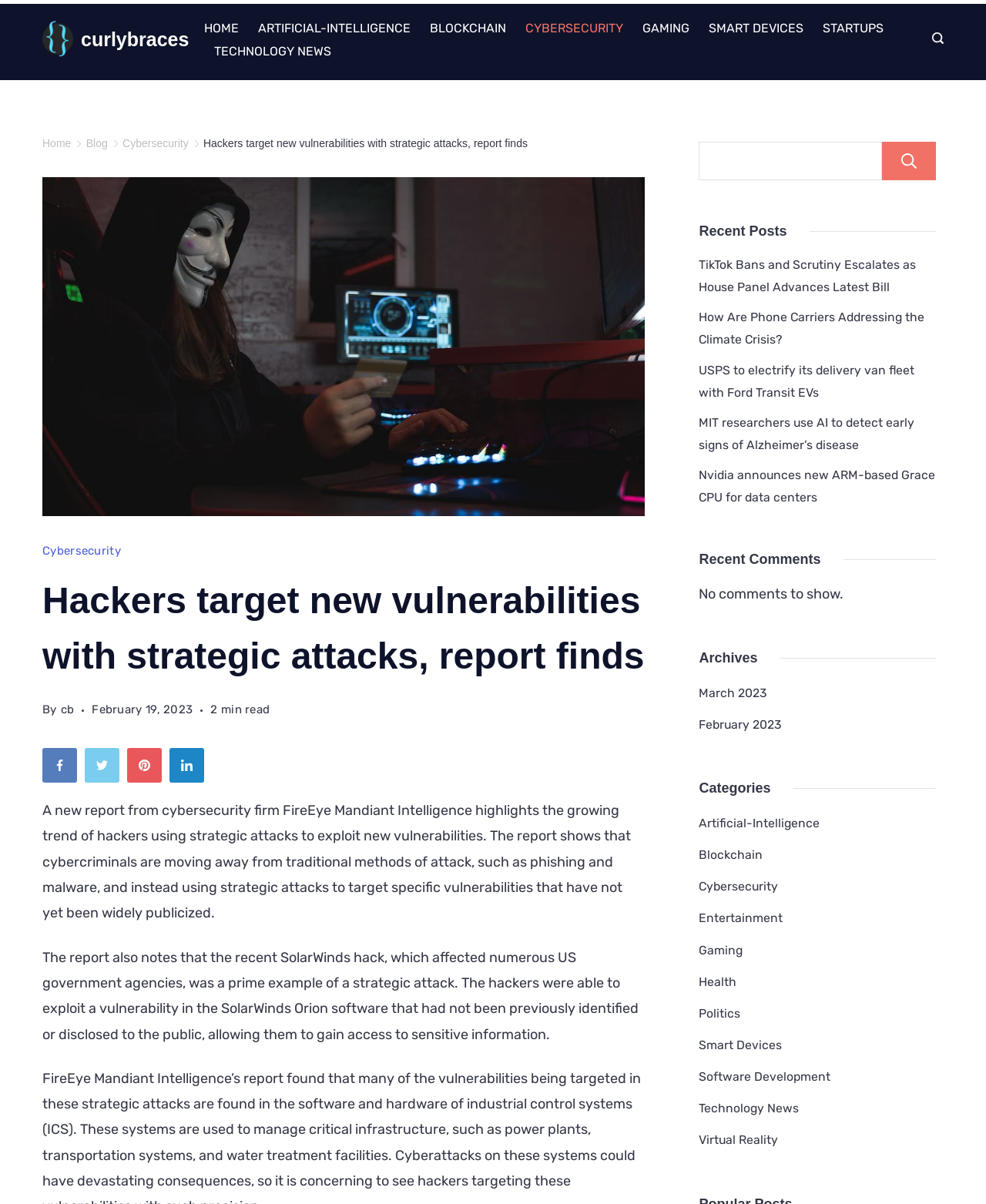Please determine and provide the text content of the webpage's heading.

Hackers target new vulnerabilities with strategic attacks, report finds